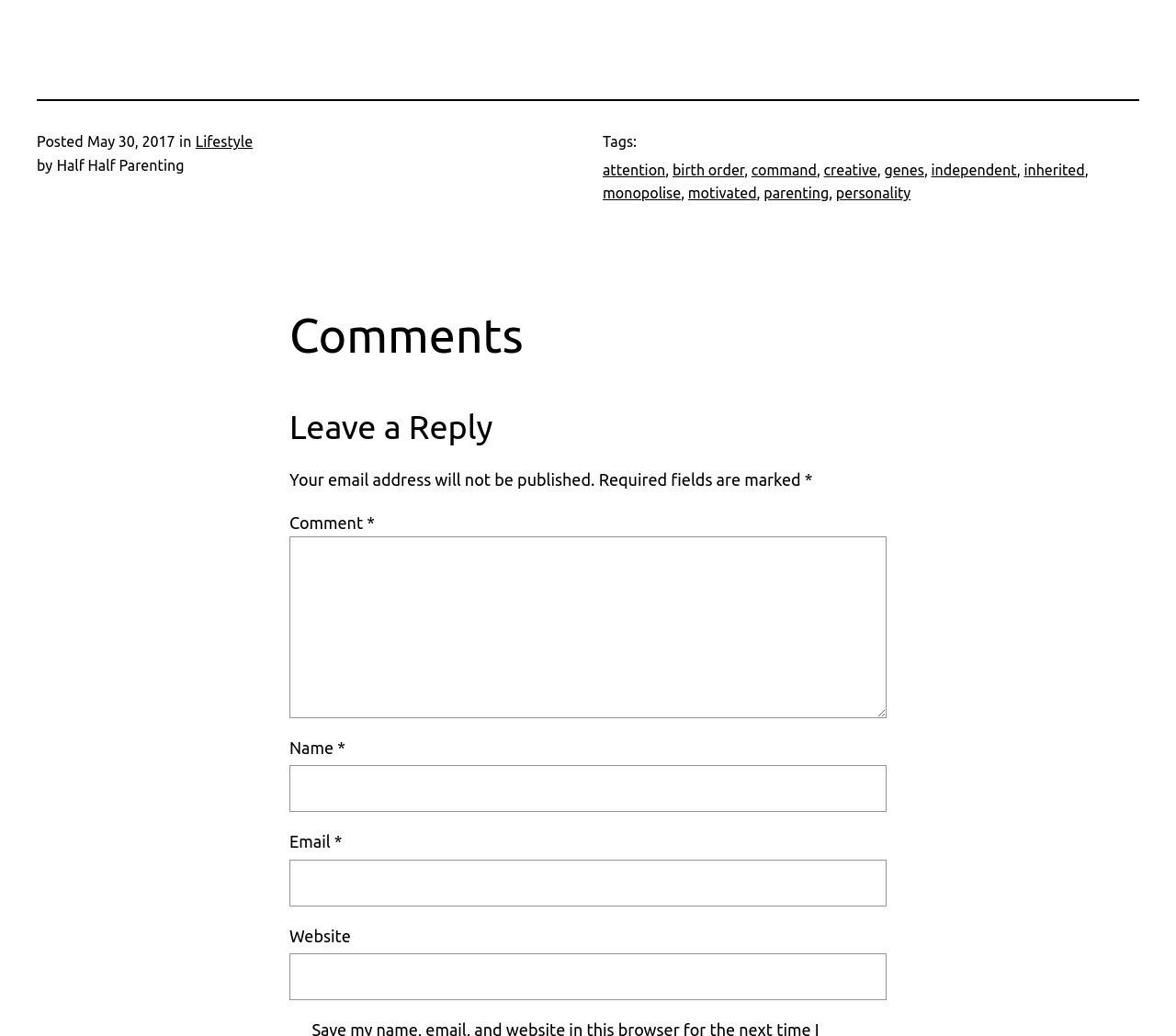Determine the bounding box for the UI element described here: "parent_node: Website name="url"".

[0.246, 0.92, 0.754, 0.965]